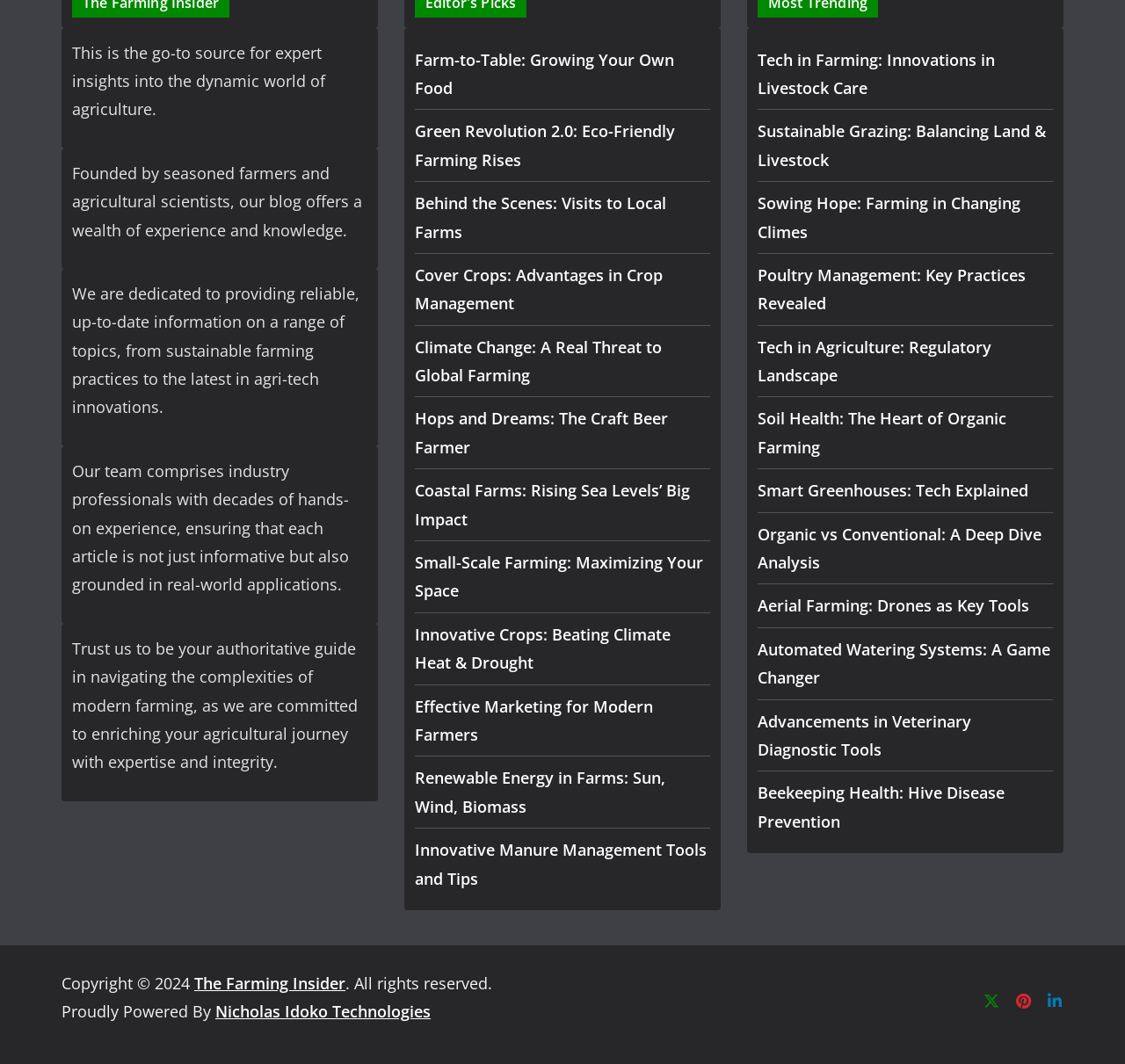Identify the bounding box coordinates of the region that should be clicked to execute the following instruction: "Search for college publications".

None